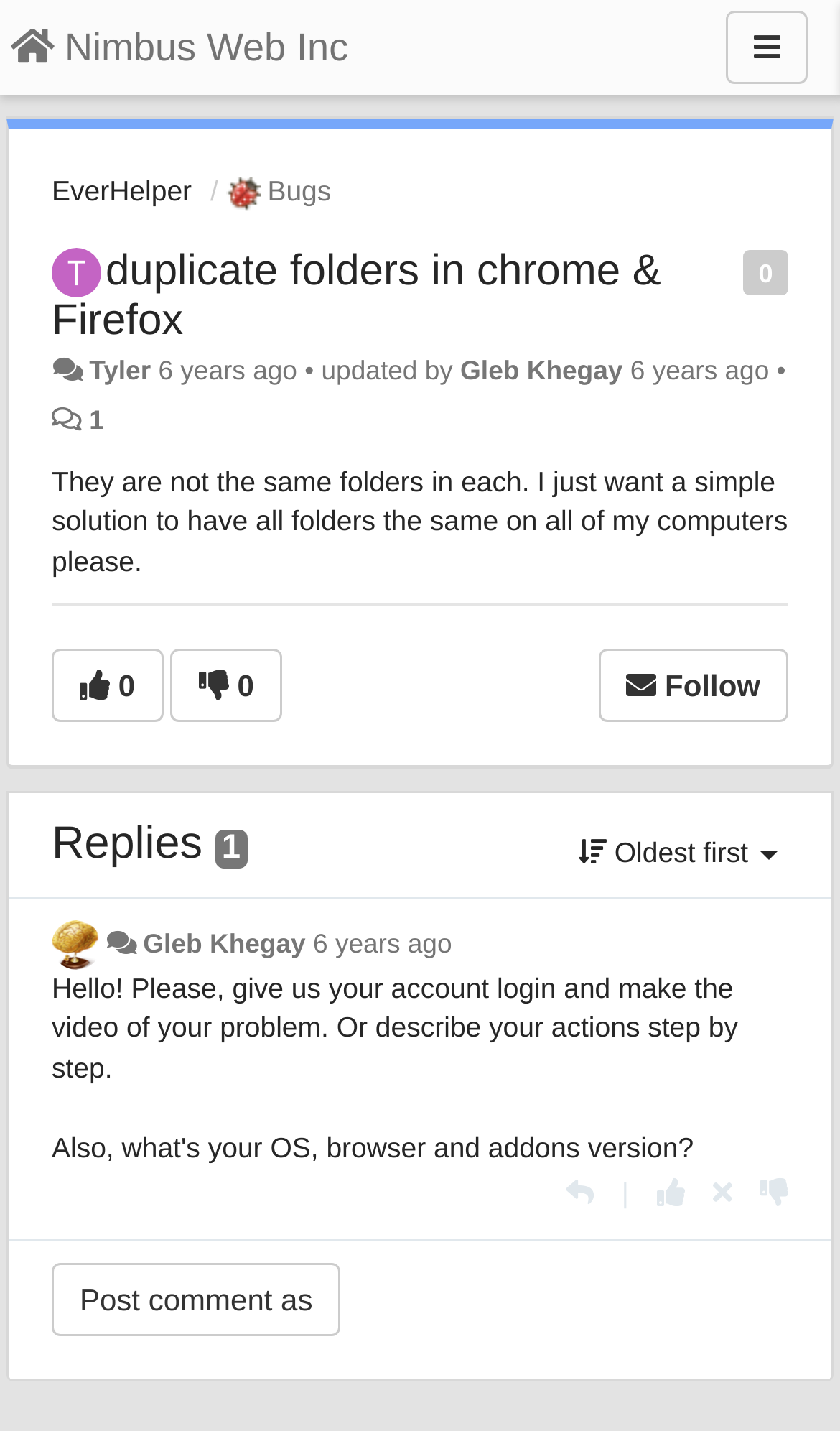Give a concise answer of one word or phrase to the question: 
What is the topic of the post?

duplicate folders in chrome & Firefox